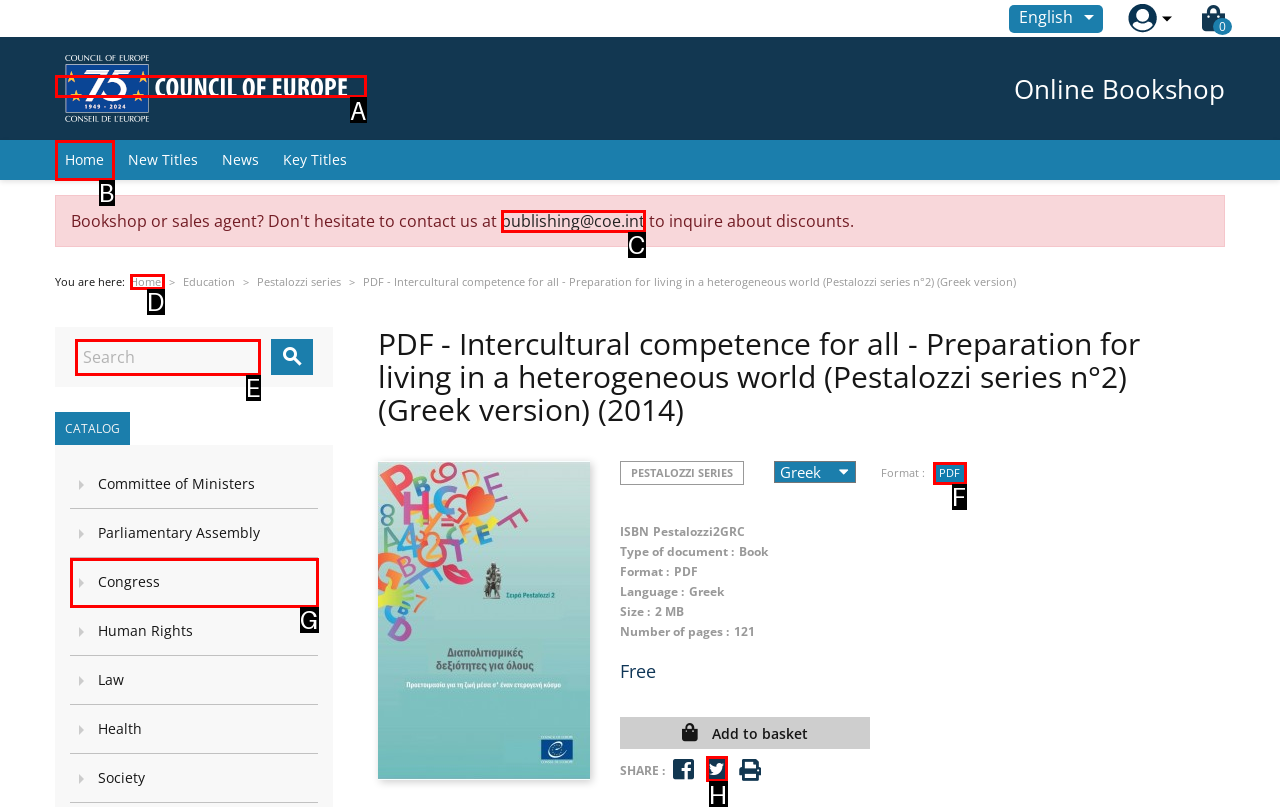Based on the description: alt="Council of Europe Bookshop", select the HTML element that best fits. Reply with the letter of the correct choice from the options given.

A